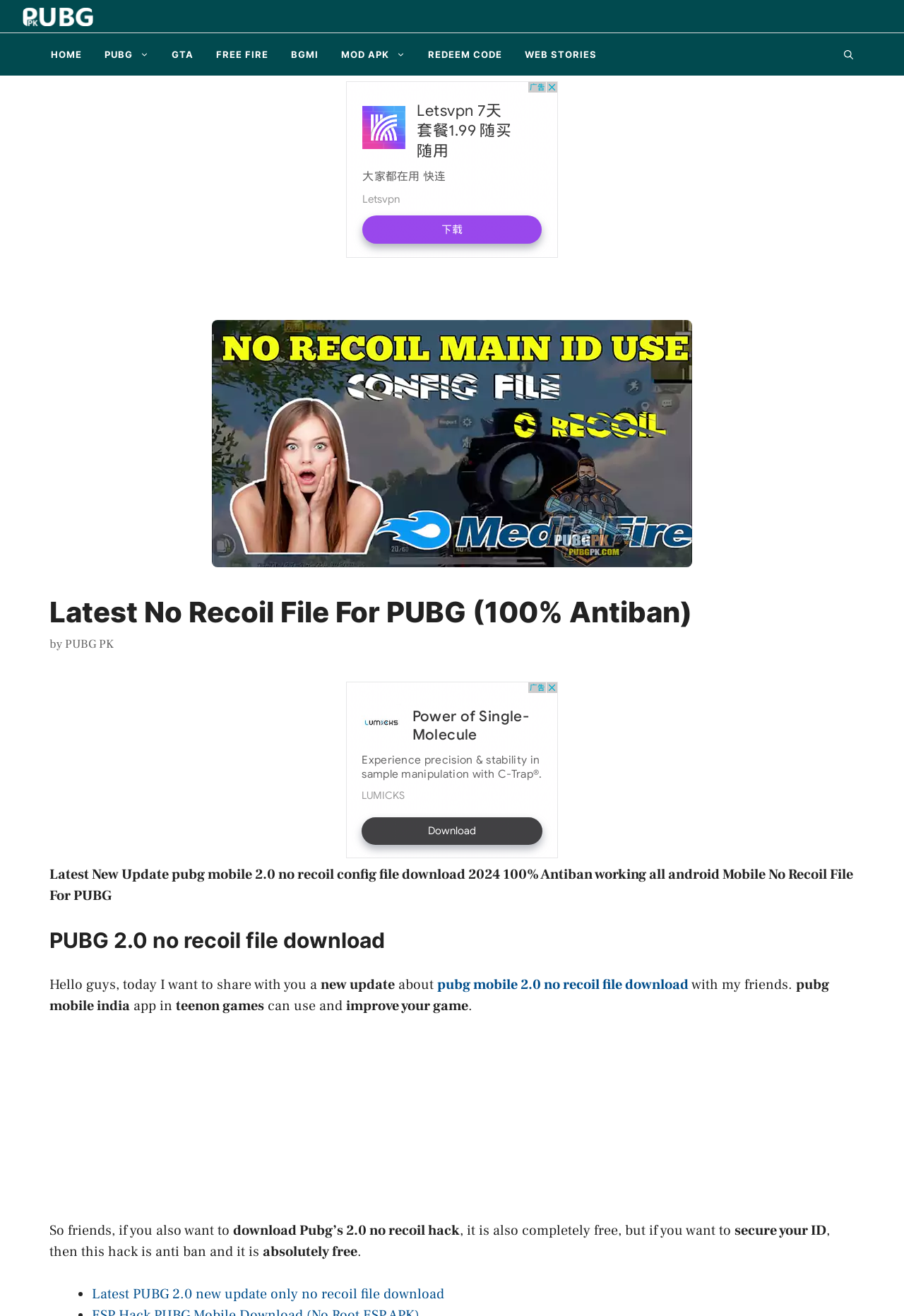Please study the image and answer the question comprehensively:
Is the no recoil file download free?

According to the webpage content, the no recoil file download is free, as it is mentioned in the text content that it is 'absolutely free'.